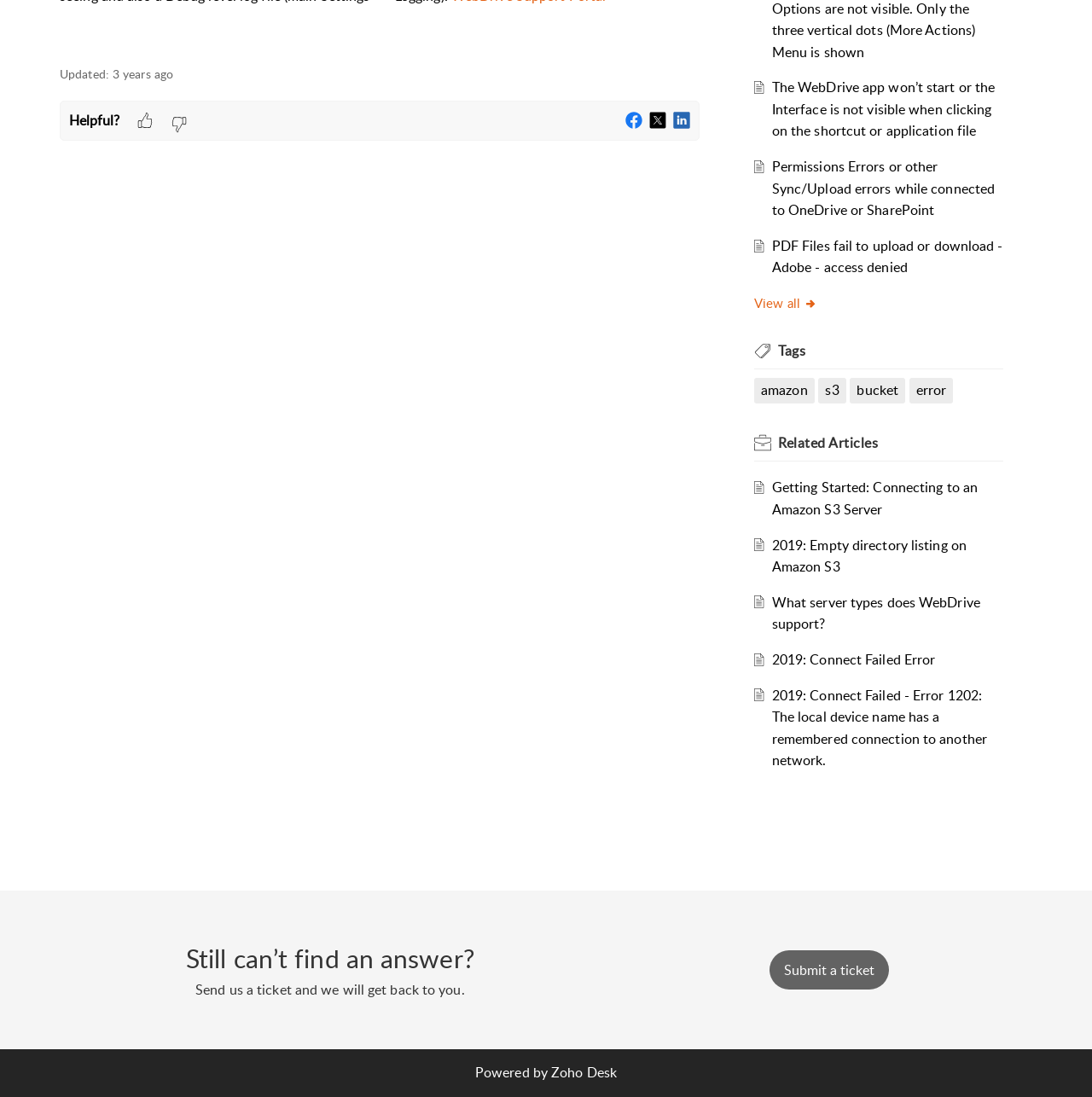Extract the bounding box coordinates for the HTML element that matches this description: "Submit a ticket". The coordinates should be four float numbers between 0 and 1, i.e., [left, top, right, bottom].

[0.705, 0.876, 0.814, 0.893]